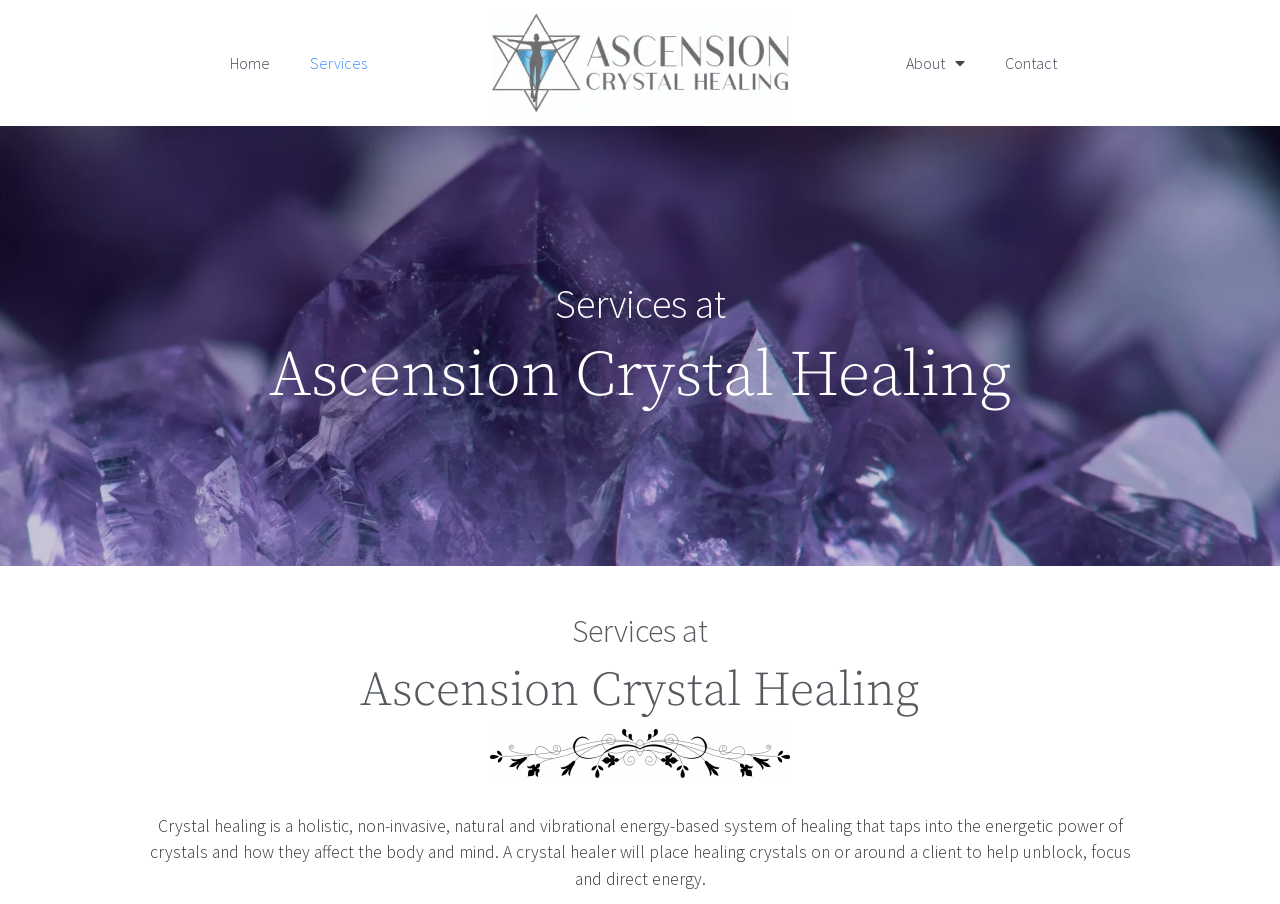Please give a succinct answer using a single word or phrase:
What is the relationship between crystals and the body and mind?

Energetic power